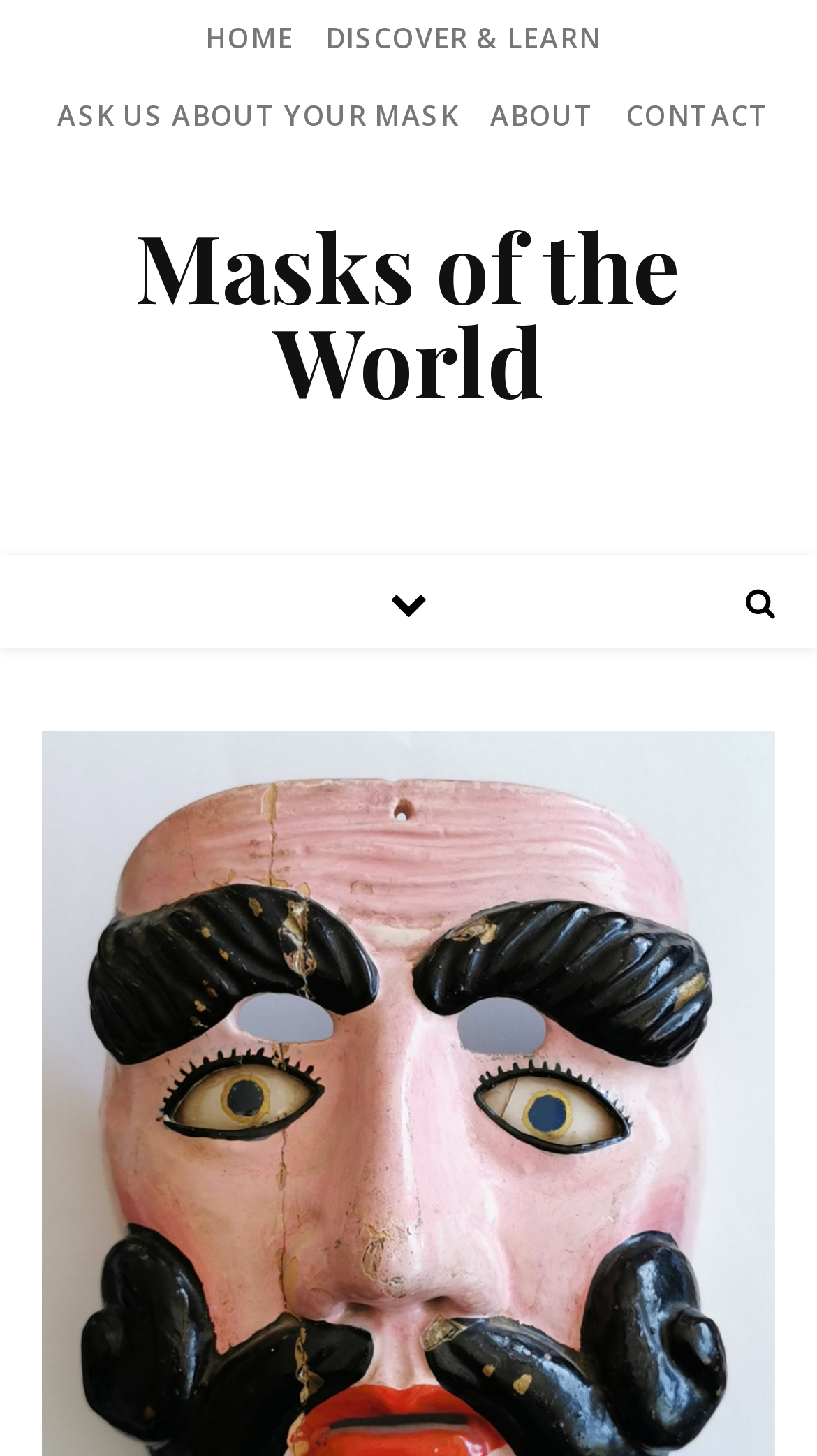How many columns are there in the layout table?
Please provide a single word or phrase answer based on the image.

1